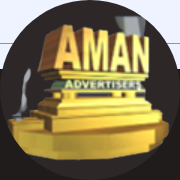What is the shape of the logo's base?
Based on the visual details in the image, please answer the question thoroughly.

The shape of the logo's base is three-dimensional because the caption describes it as a 'three-dimensional base', implying a layered or stacked structure.